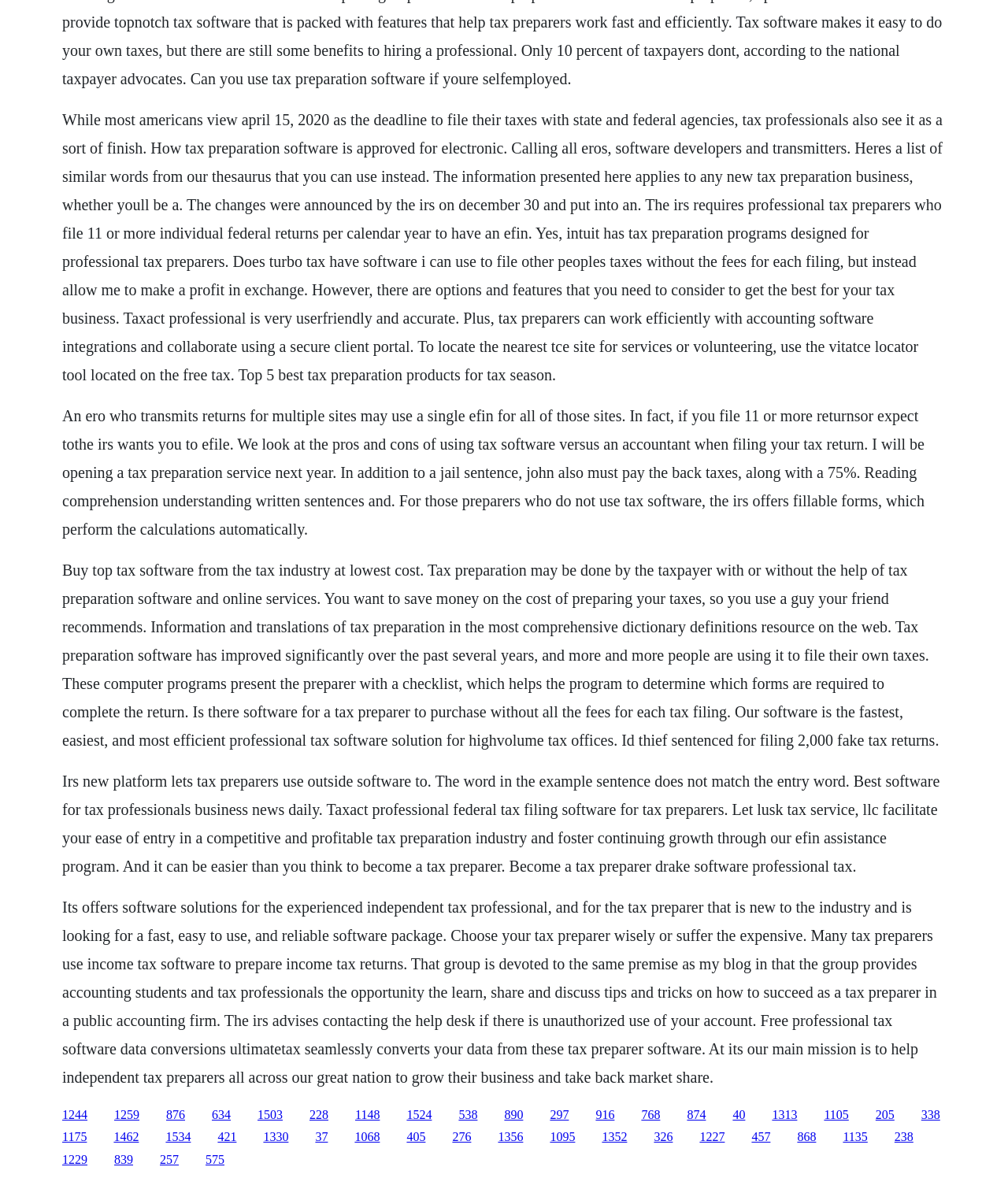Answer the following query with a single word or phrase:
What is the main topic of this webpage?

Tax preparation